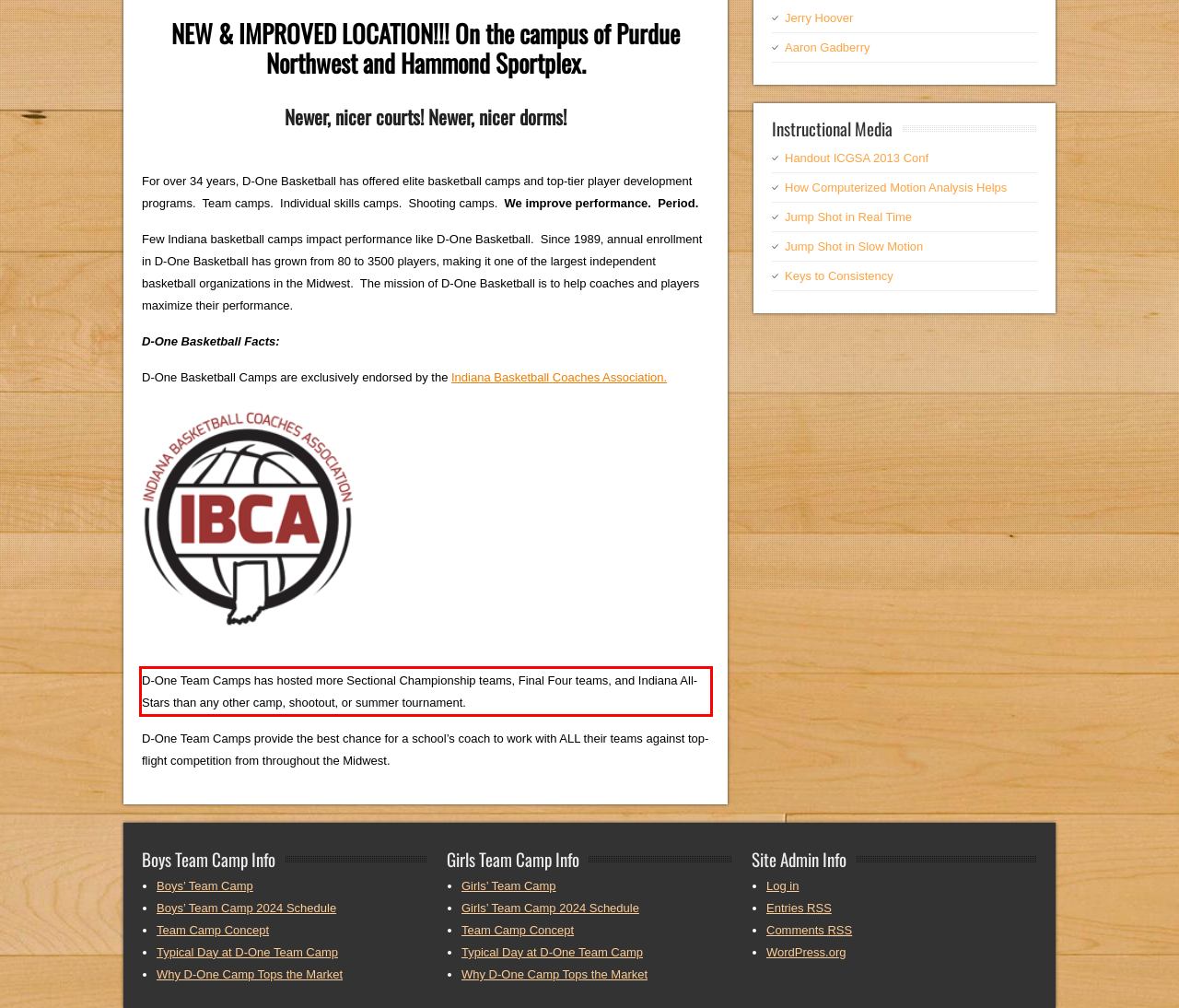Please examine the webpage screenshot and extract the text within the red bounding box using OCR.

D-One Team Camps has hosted more Sectional Championship teams, Final Four teams, and Indiana All-Stars than any other camp, shootout, or summer tournament.